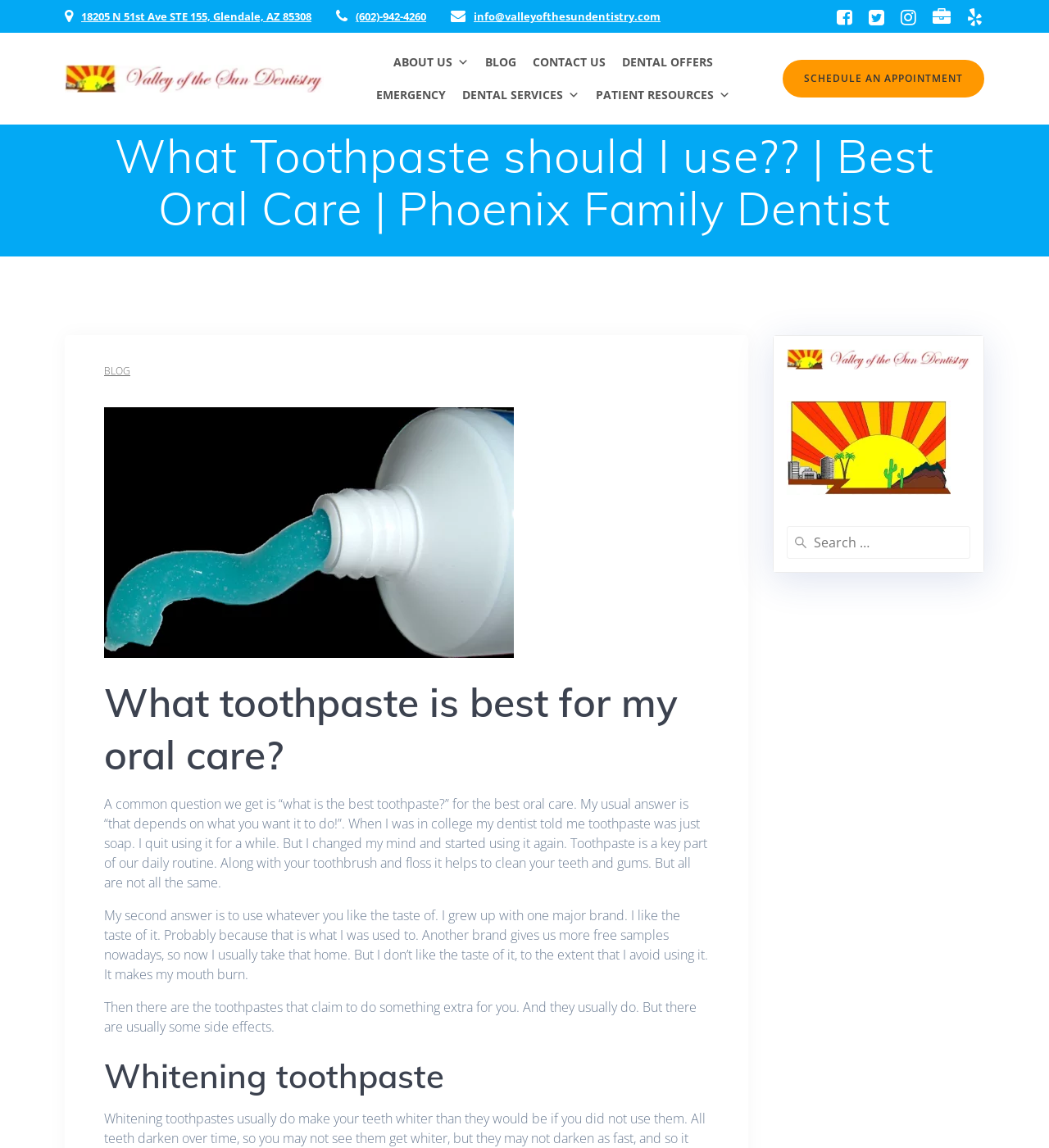Determine the bounding box coordinates of the region to click in order to accomplish the following instruction: "Call the dentist at '(602)-942-4260'". Provide the coordinates as four float numbers between 0 and 1, specifically [left, top, right, bottom].

[0.339, 0.008, 0.406, 0.021]